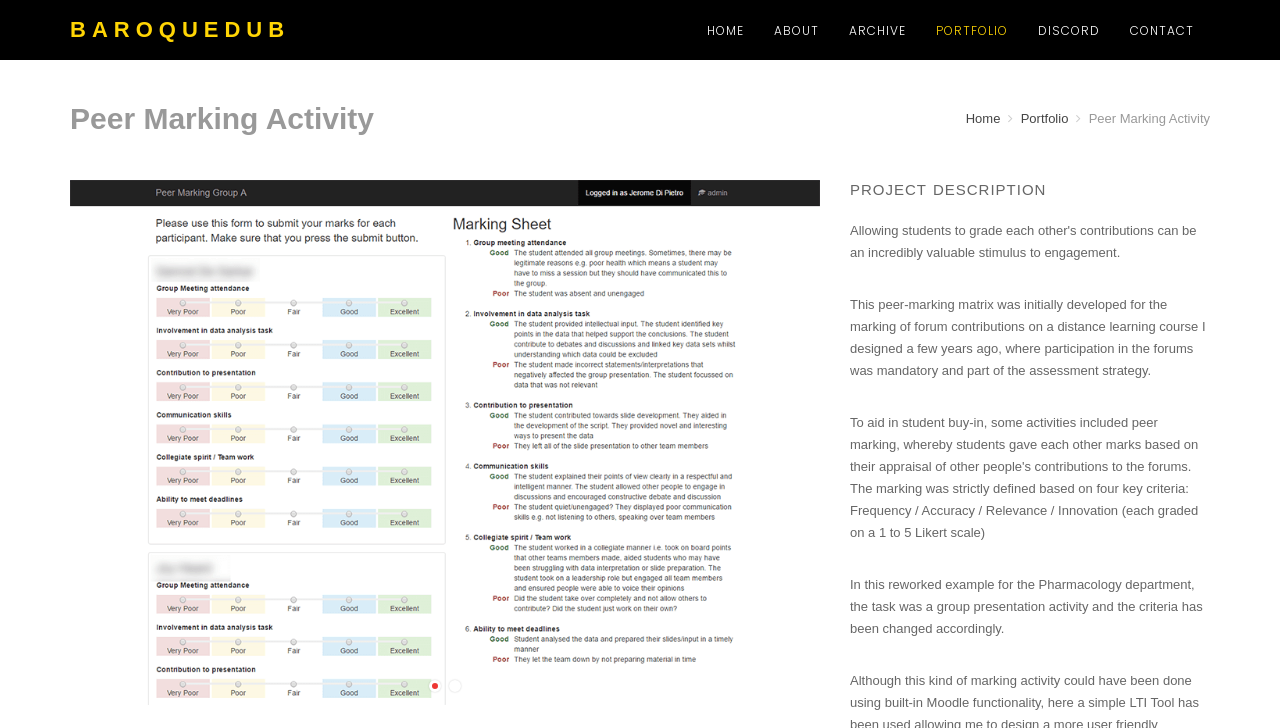What is the purpose of the peer-marking matrix?
Deliver a detailed and extensive answer to the question.

I read the project description and found that the peer-marking matrix was initially developed for the marking of forum contributions on a distance learning course.